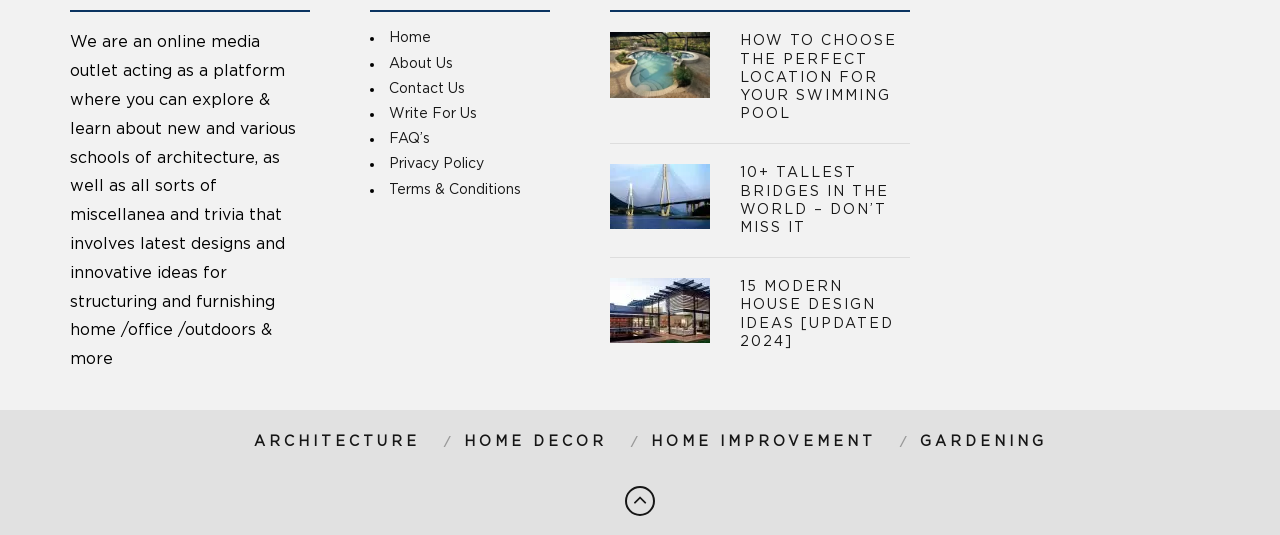Provide a single word or phrase answer to the question: 
What is the icon at the bottom of the page?

Facebook icon